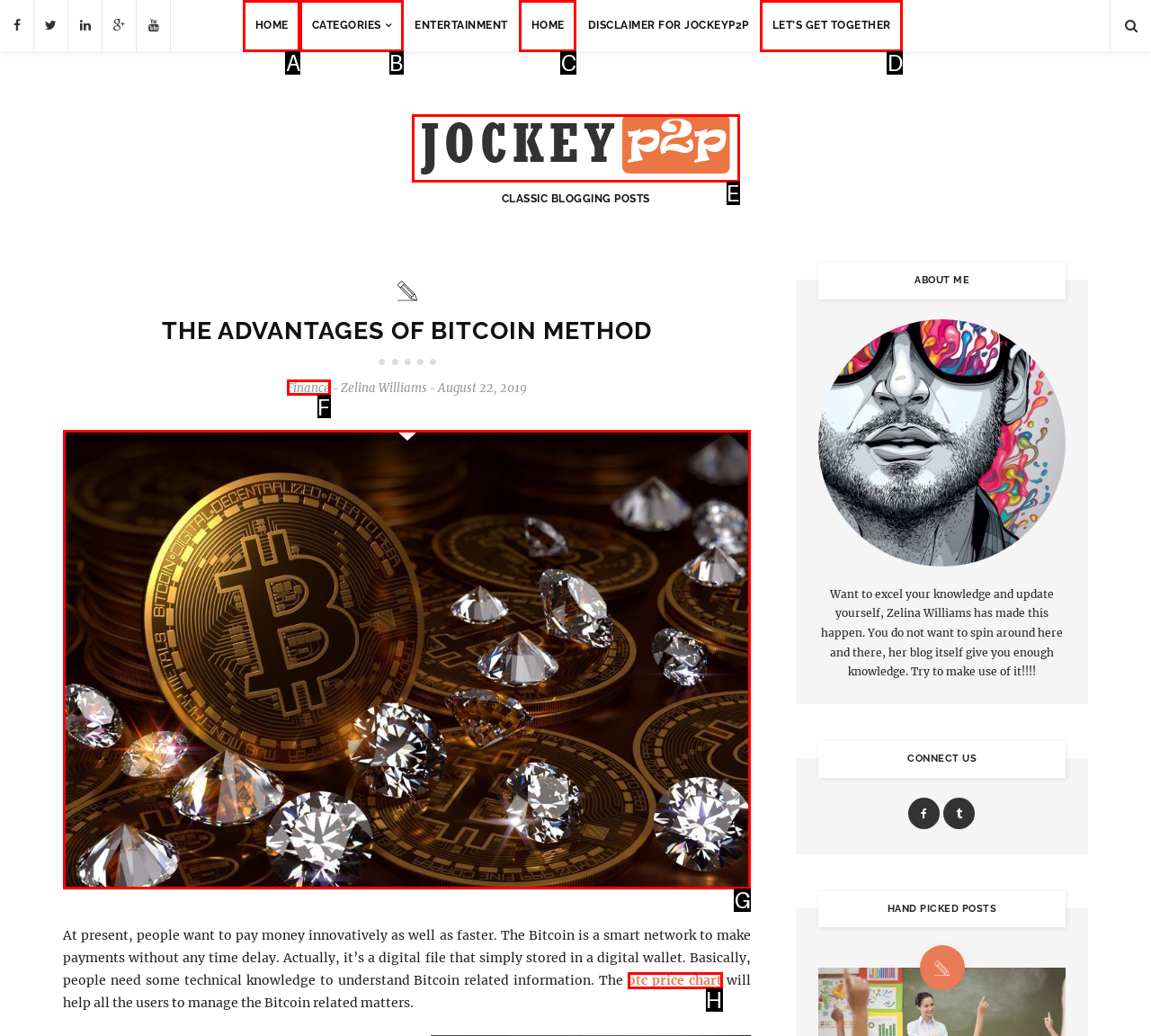Select the HTML element that needs to be clicked to perform the task: Check the btc price chart. Reply with the letter of the chosen option.

G